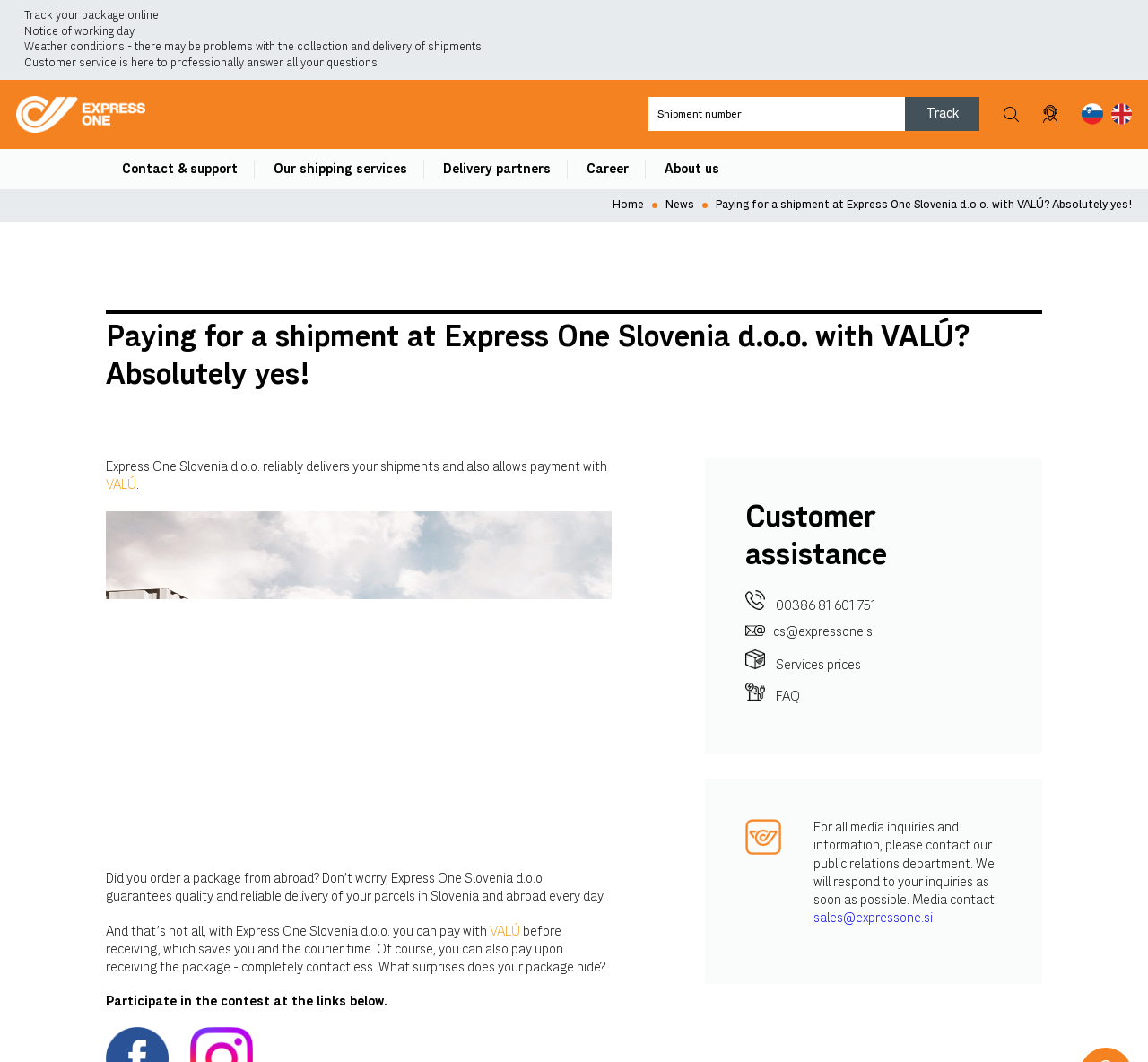Can you provide the bounding box coordinates for the element that should be clicked to implement the instruction: "Contact customer support"?

[0.909, 0.099, 0.921, 0.116]